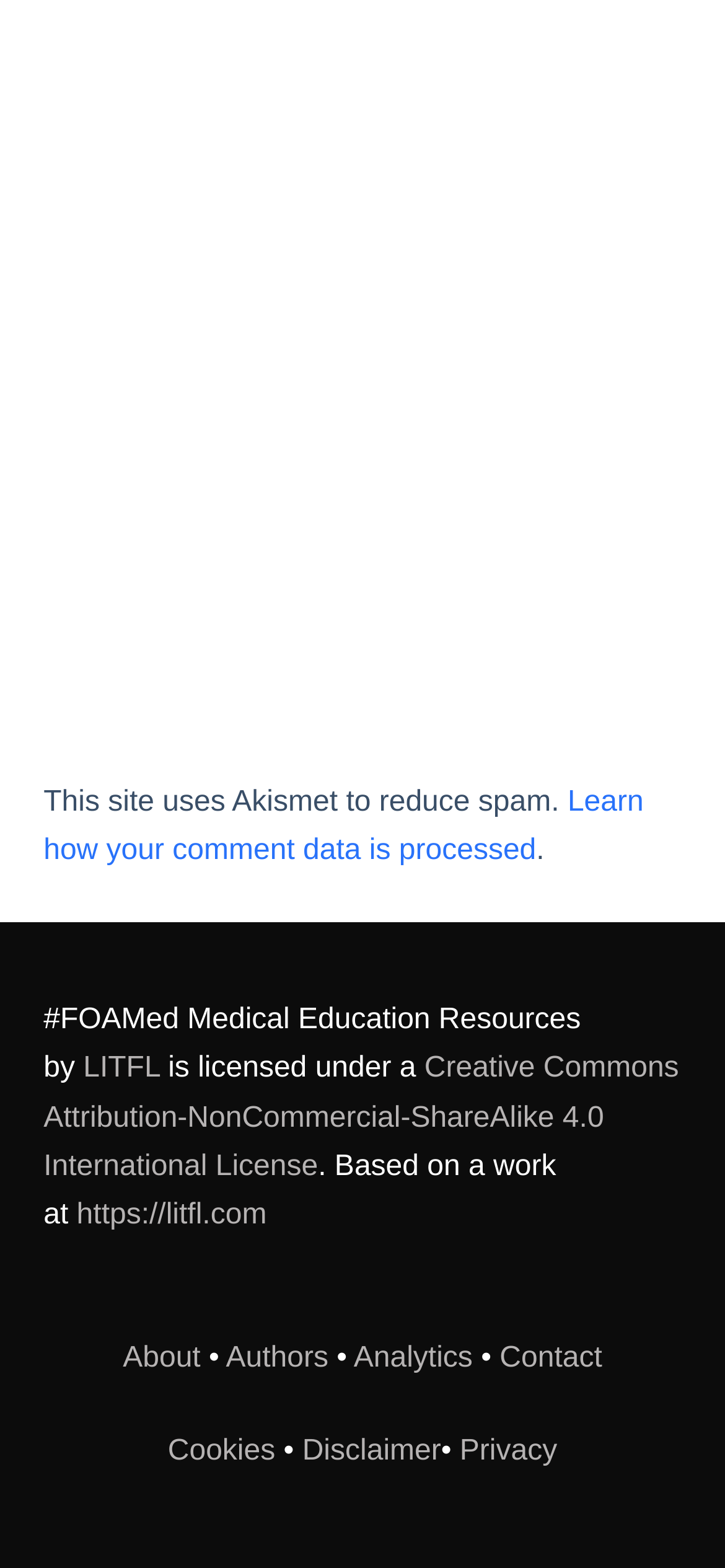Locate the bounding box coordinates of the UI element described by: "Authors". The bounding box coordinates should consist of four float numbers between 0 and 1, i.e., [left, top, right, bottom].

[0.312, 0.856, 0.453, 0.876]